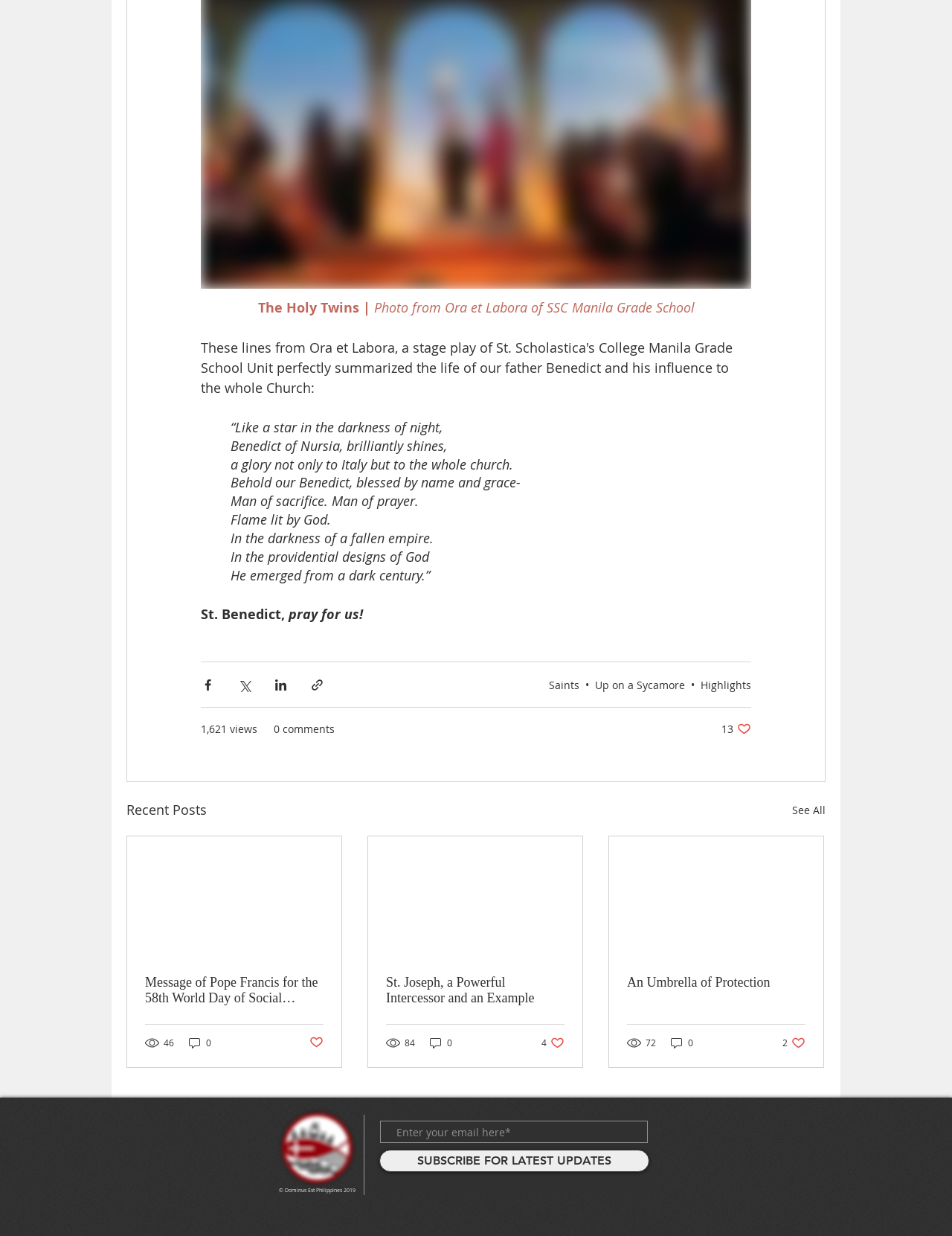How many social media sharing options are available?
Provide a short answer using one word or a brief phrase based on the image.

4